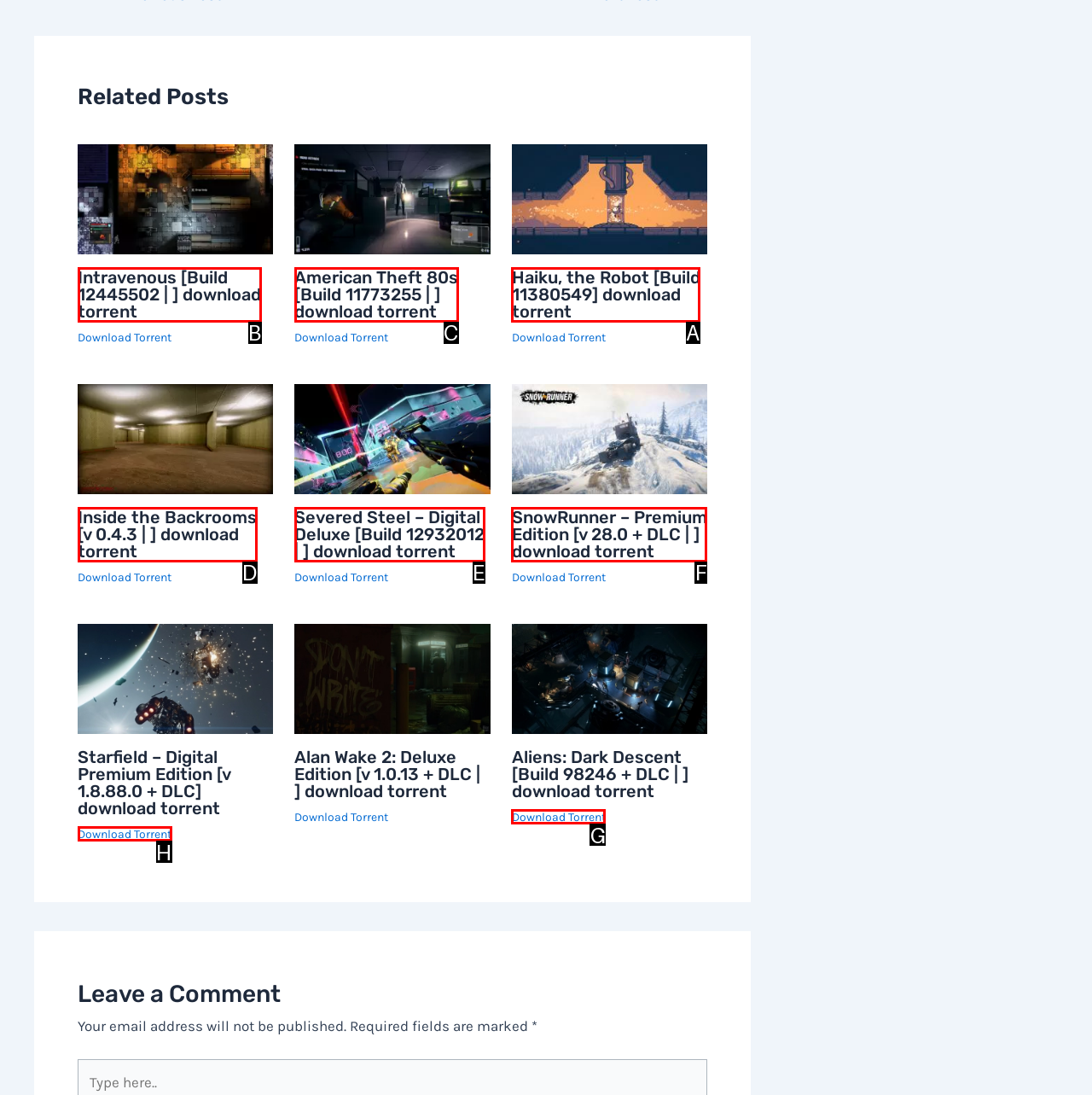Pick the HTML element that should be clicked to execute the task: Download Haiku, the Robot torrent
Respond with the letter corresponding to the correct choice.

A